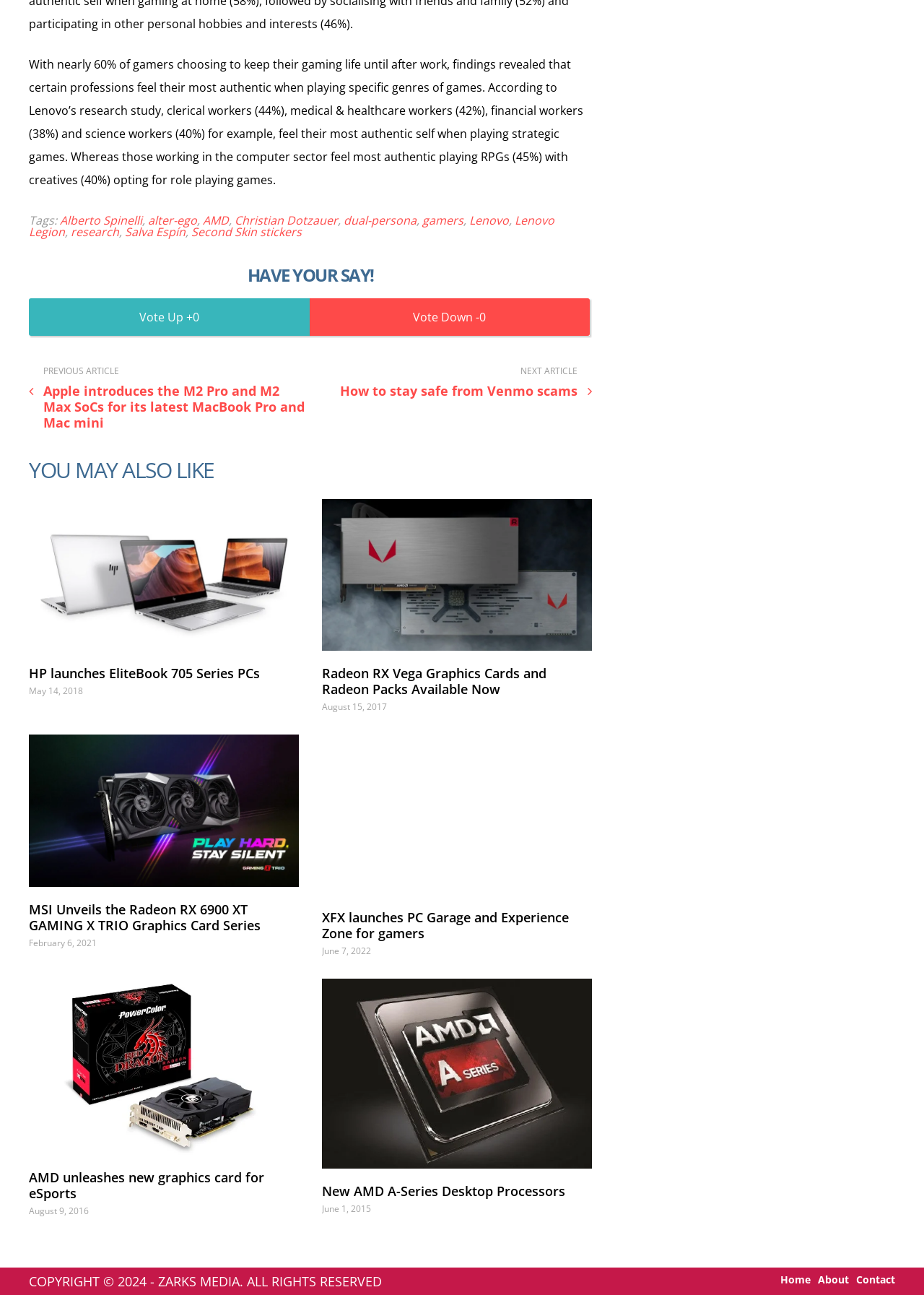What is the topic of the article?
Please craft a detailed and exhaustive response to the question.

The topic of the article is gaming, as it discusses how certain professions feel their most authentic self when playing specific genres of games, citing a research study by Lenovo.